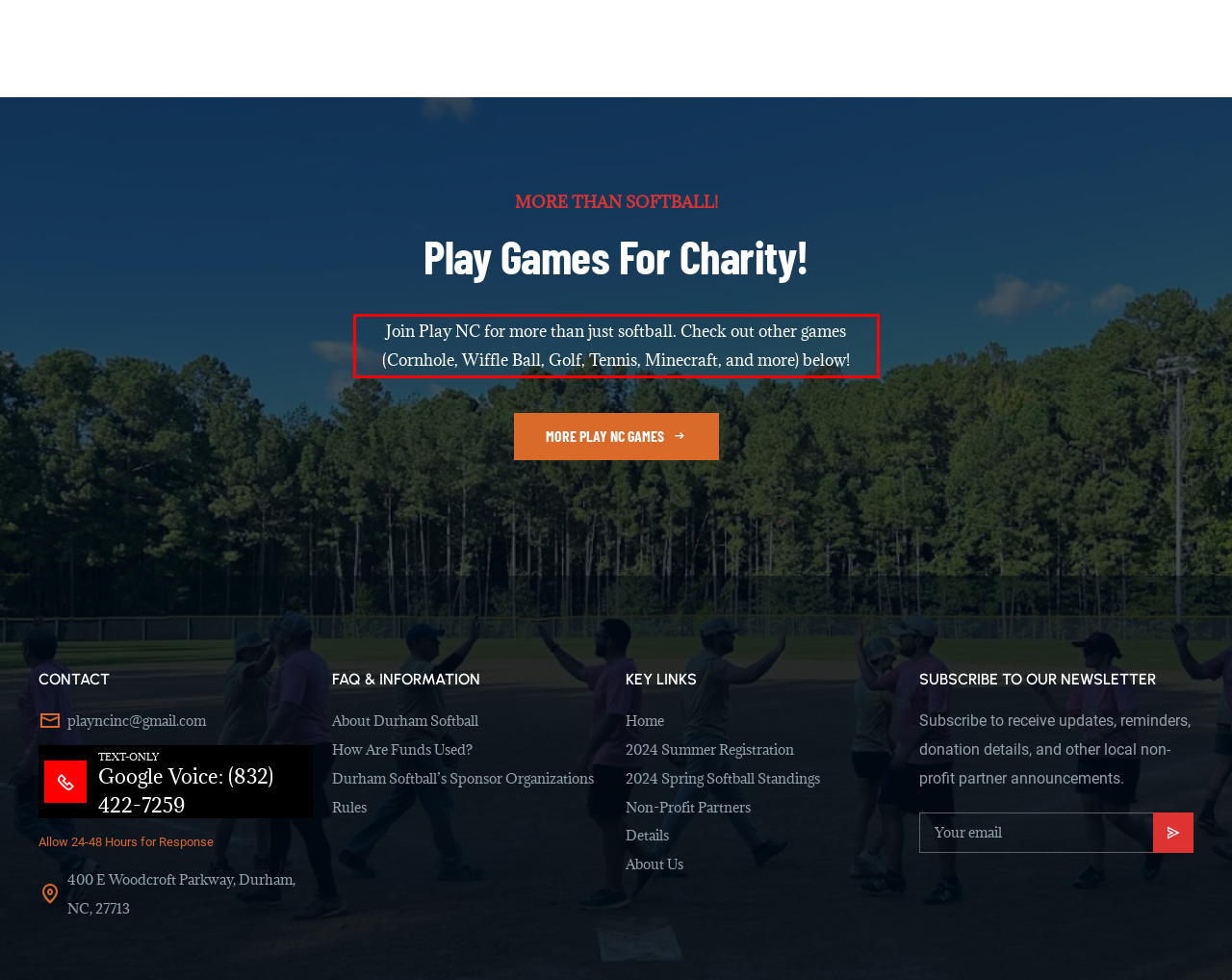Within the screenshot of a webpage, identify the red bounding box and perform OCR to capture the text content it contains.

Join Play NC for more than just softball. Check out other games (Cornhole, Wiffle Ball, Golf, Tennis, Minecraft, and more) below!